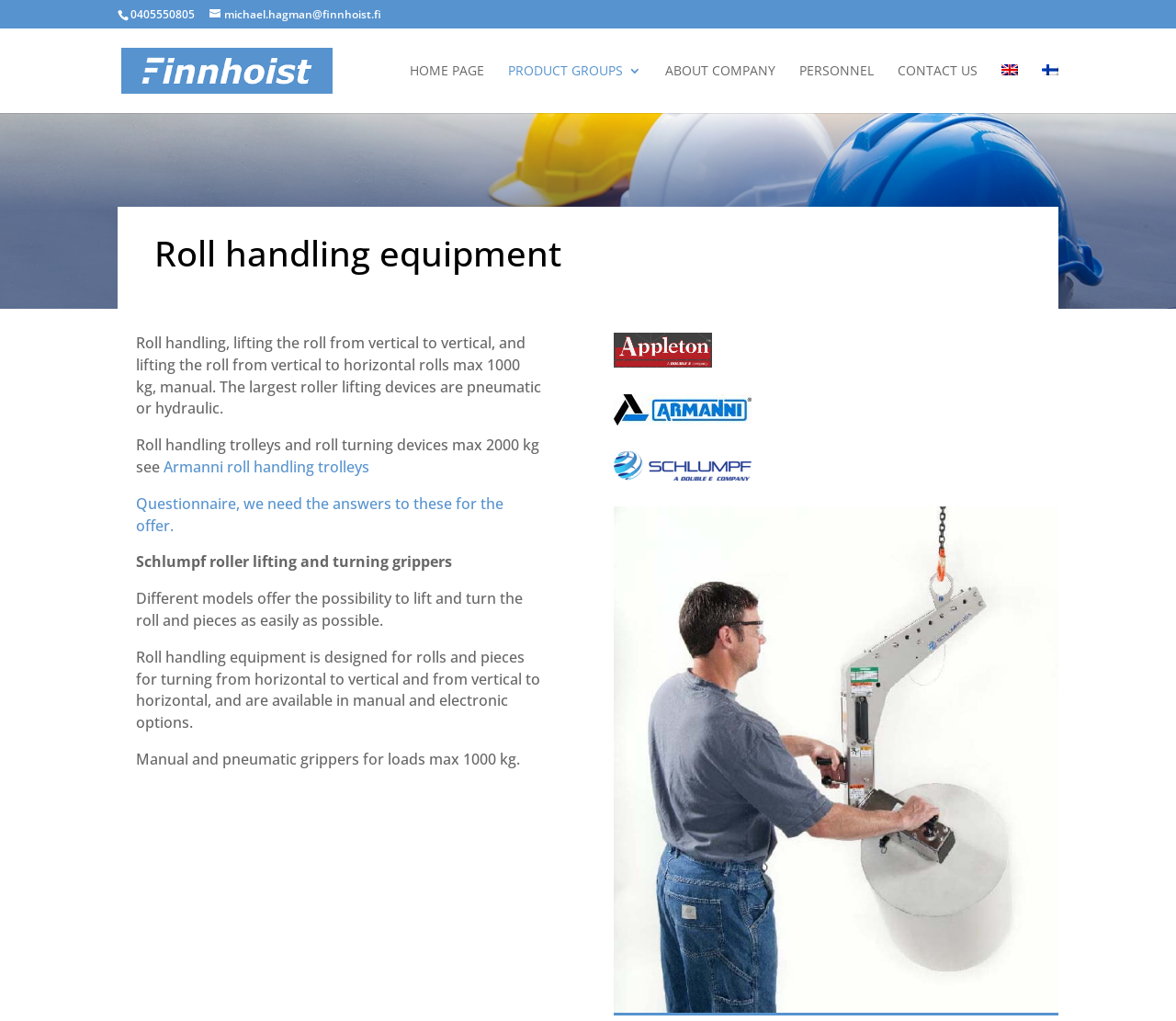Identify and generate the primary title of the webpage.

Roll handling equipment